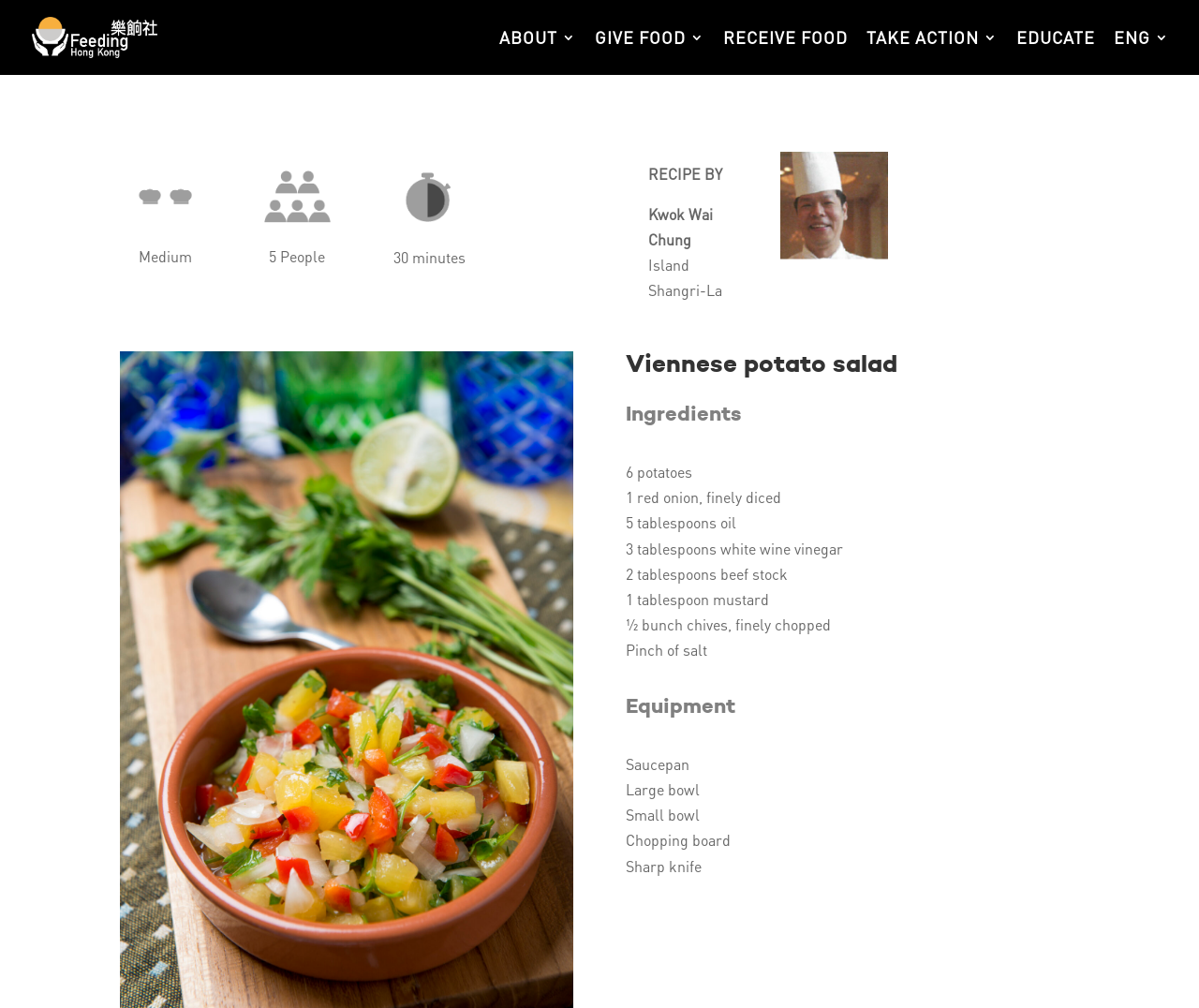Provide a brief response using a word or short phrase to this question:
What is the first ingredient listed in the recipe?

6 potatoes